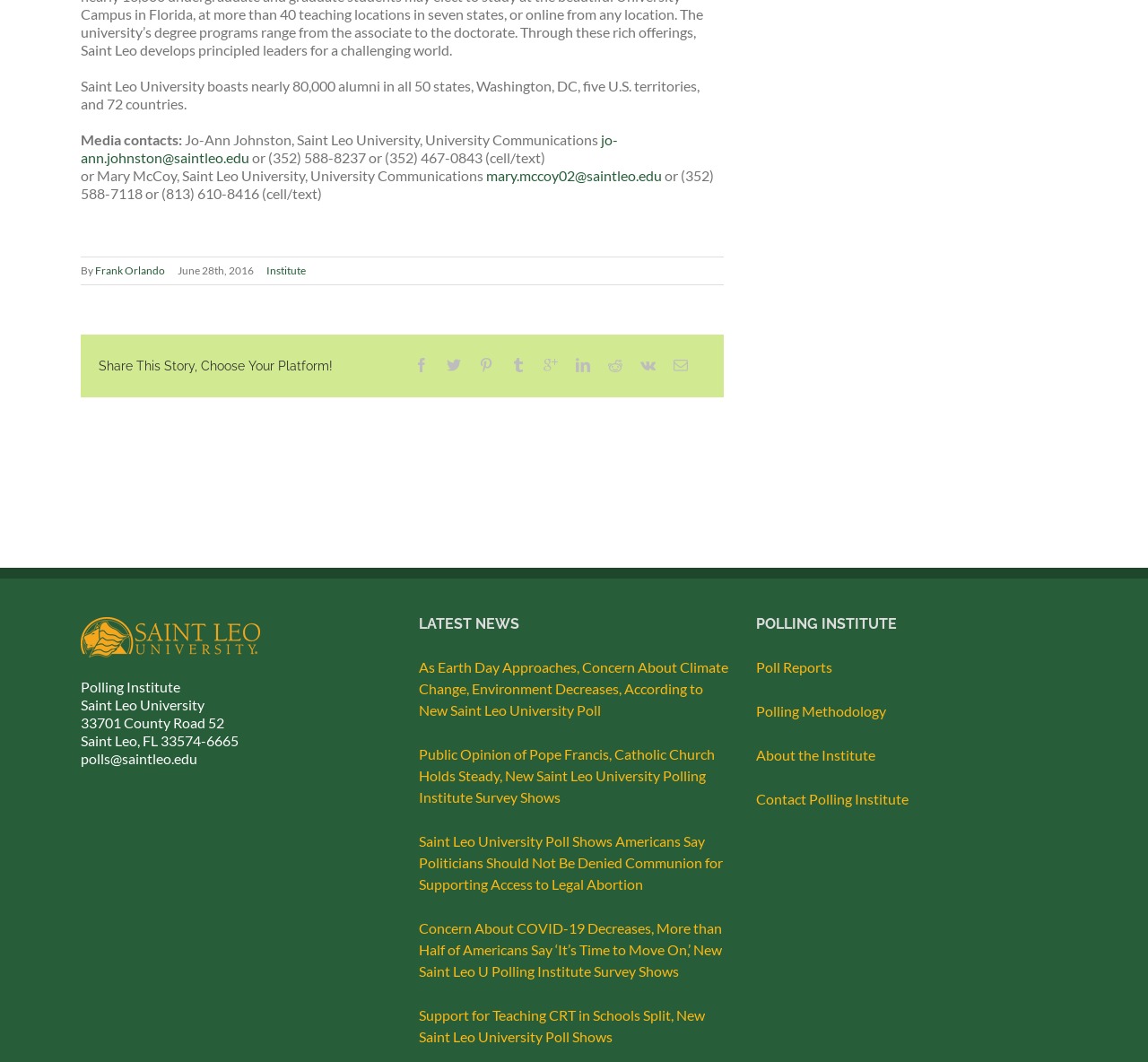Locate the bounding box coordinates of the element I should click to achieve the following instruction: "Contact US".

None